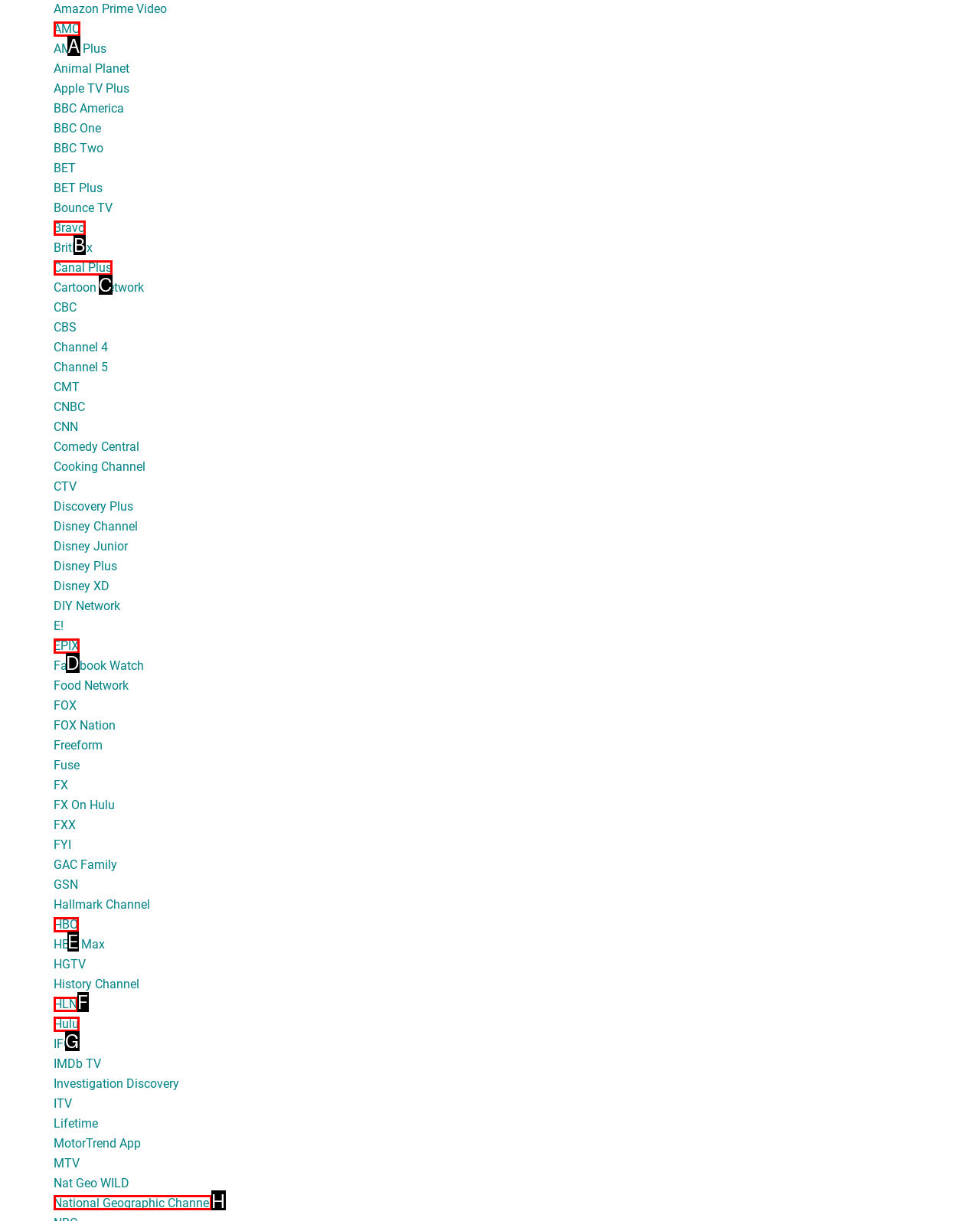Identify the letter of the UI element needed to carry out the task: Browse National Geographic Channel
Reply with the letter of the chosen option.

H